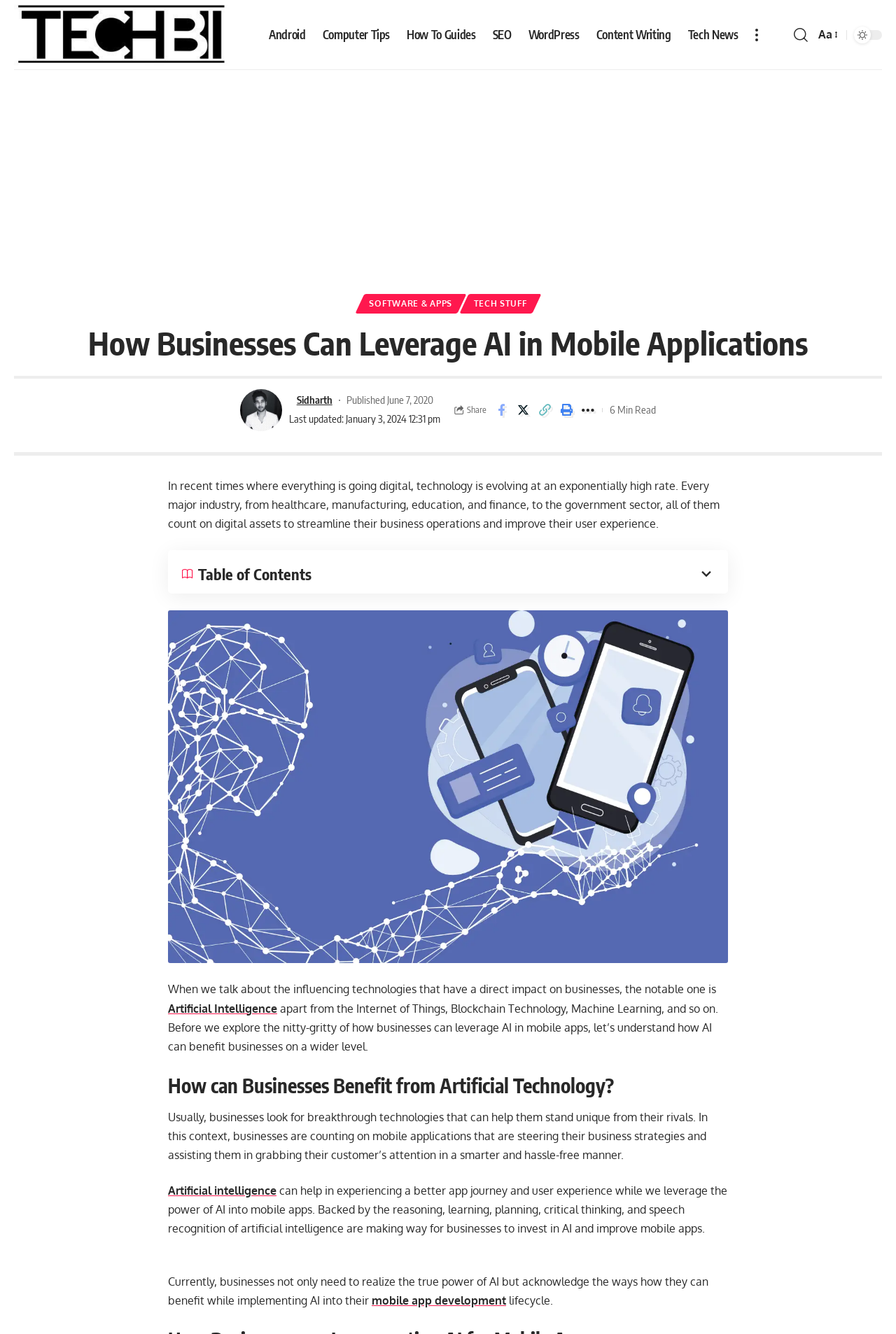Identify the bounding box coordinates of the area that should be clicked in order to complete the given instruction: "Click on the 'back to top' link". The bounding box coordinates should be four float numbers between 0 and 1, i.e., [left, top, right, bottom].

[0.953, 0.64, 0.984, 0.661]